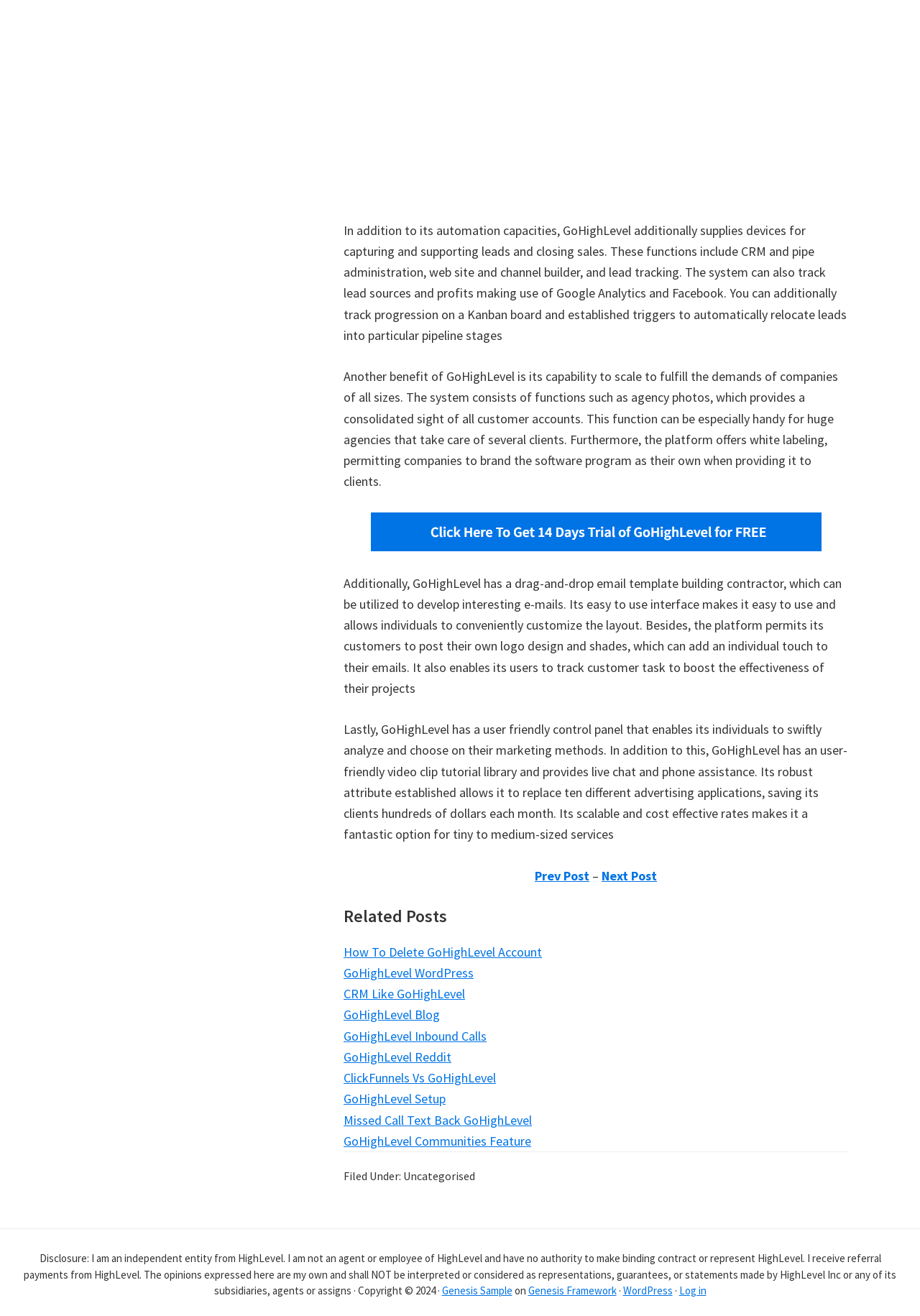With reference to the image, please provide a detailed answer to the following question: What can be customized in GoHighLevel's email template builder?

According to the text, GoHighLevel's drag-and-drop email template builder allows users to customize the layout and add their own logo and colors, giving their emails a personal touch.